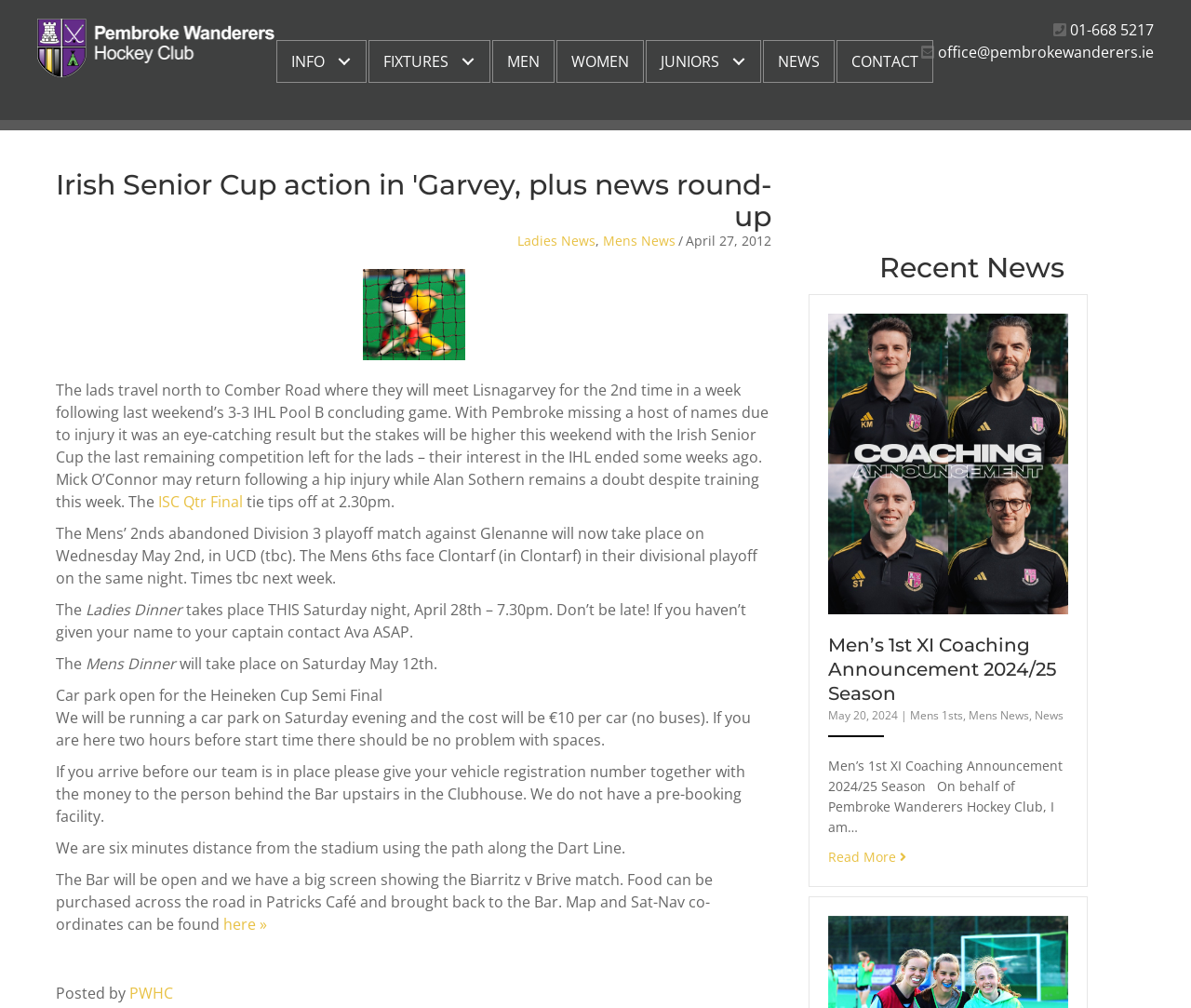Predict the bounding box coordinates for the UI element described as: "title="Join our Family Fun Day!"". The coordinates should be four float numbers between 0 and 1, presented as [left, top, right, bottom].

[0.695, 0.977, 0.897, 0.995]